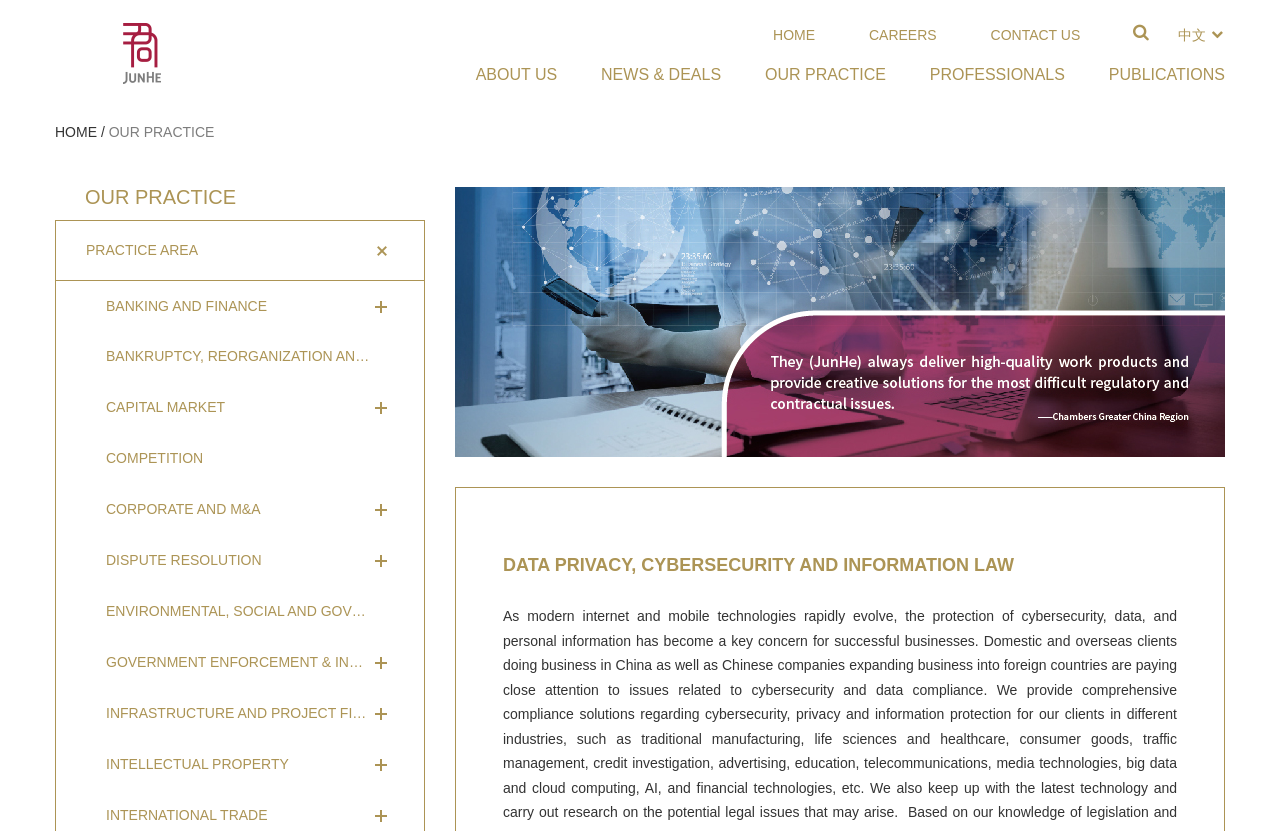Find the bounding box coordinates of the element to click in order to complete this instruction: "go to the HOME page". The bounding box coordinates must be four float numbers between 0 and 1, denoted as [left, top, right, bottom].

[0.604, 0.018, 0.637, 0.066]